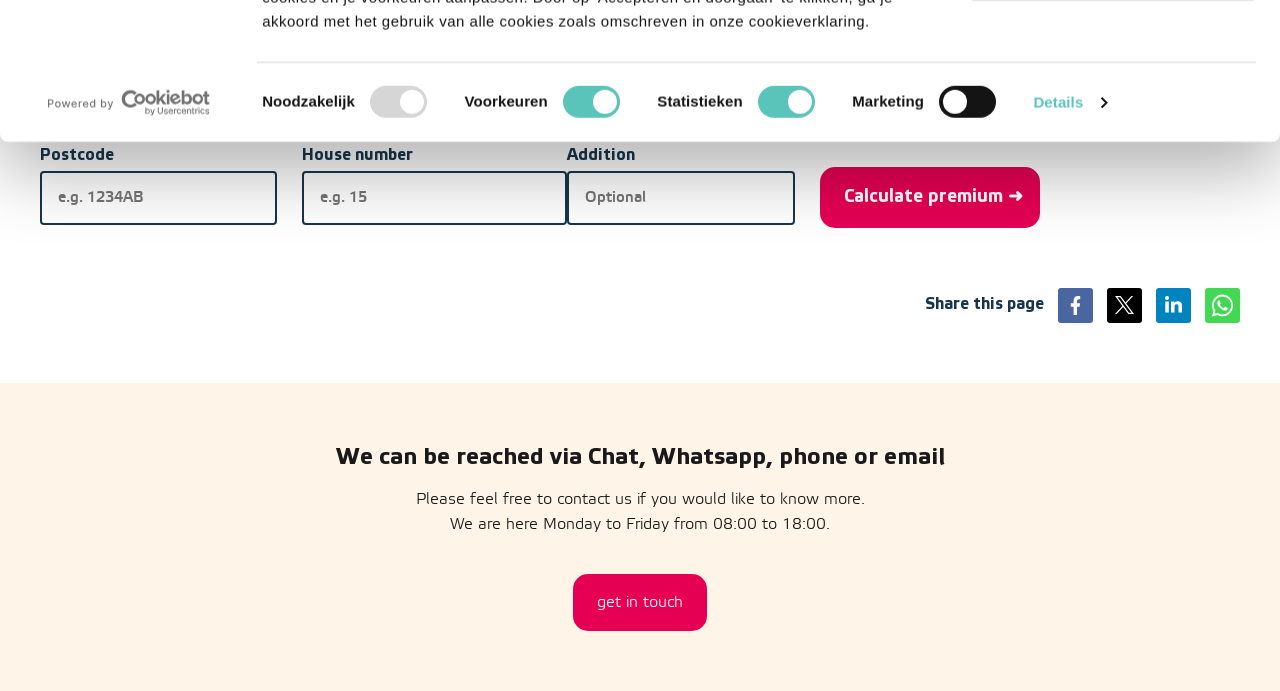Answer the question in one word or a short phrase:
What is the business hour of the company?

Monday to Friday, 08:00 to 18:00